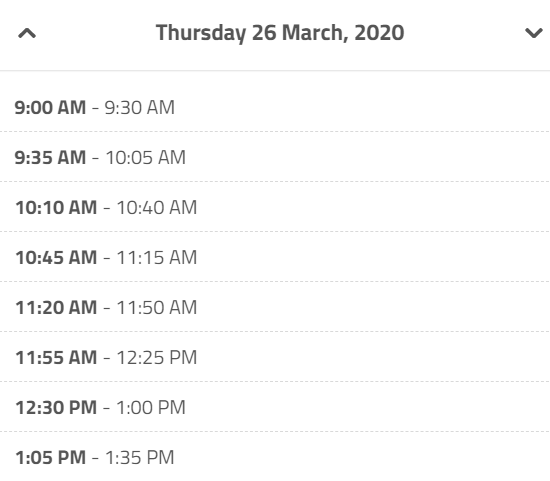What is the duration of the last appointment?
Refer to the image and give a detailed answer to the question.

The last appointment is from 1:05 PM to 1:35 PM, which means it lasts for 30 minutes, as calculated by subtracting the start time from the end time.